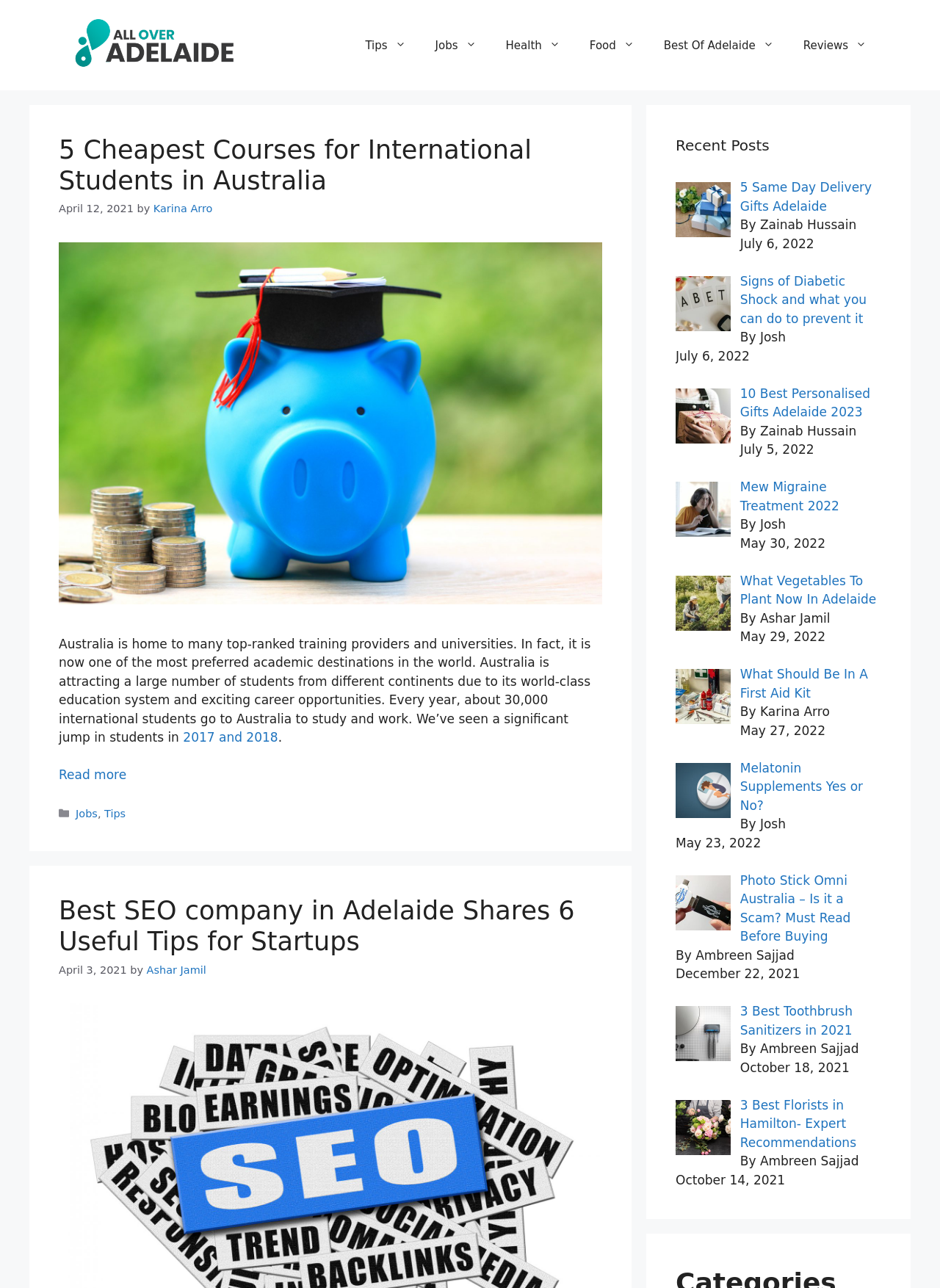Locate the bounding box coordinates of the segment that needs to be clicked to meet this instruction: "Click on the 'Tips' link in the navigation bar".

[0.373, 0.018, 0.447, 0.052]